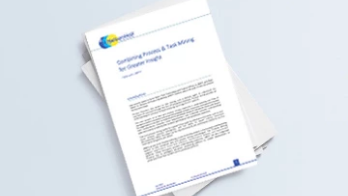Present a detailed portrayal of the image.

The image features a document titled "Combining Process & Task Mining for Greater Impact." It showcases a professional and sleek design, with a clean layout on white paper. The top of the document includes a logo, suggesting it comes from a reputable organization or publication. Below the title, the content appears to start, indicating an informative text likely discussing the integration of process and task mining methodologies to enhance operational effectiveness. This image is part of an article that invites readers to explore insights related to process understanding and improvements in a business context, emphasizing the document’s relevance to professionals seeking to leverage data-driven strategies for organizational growth.